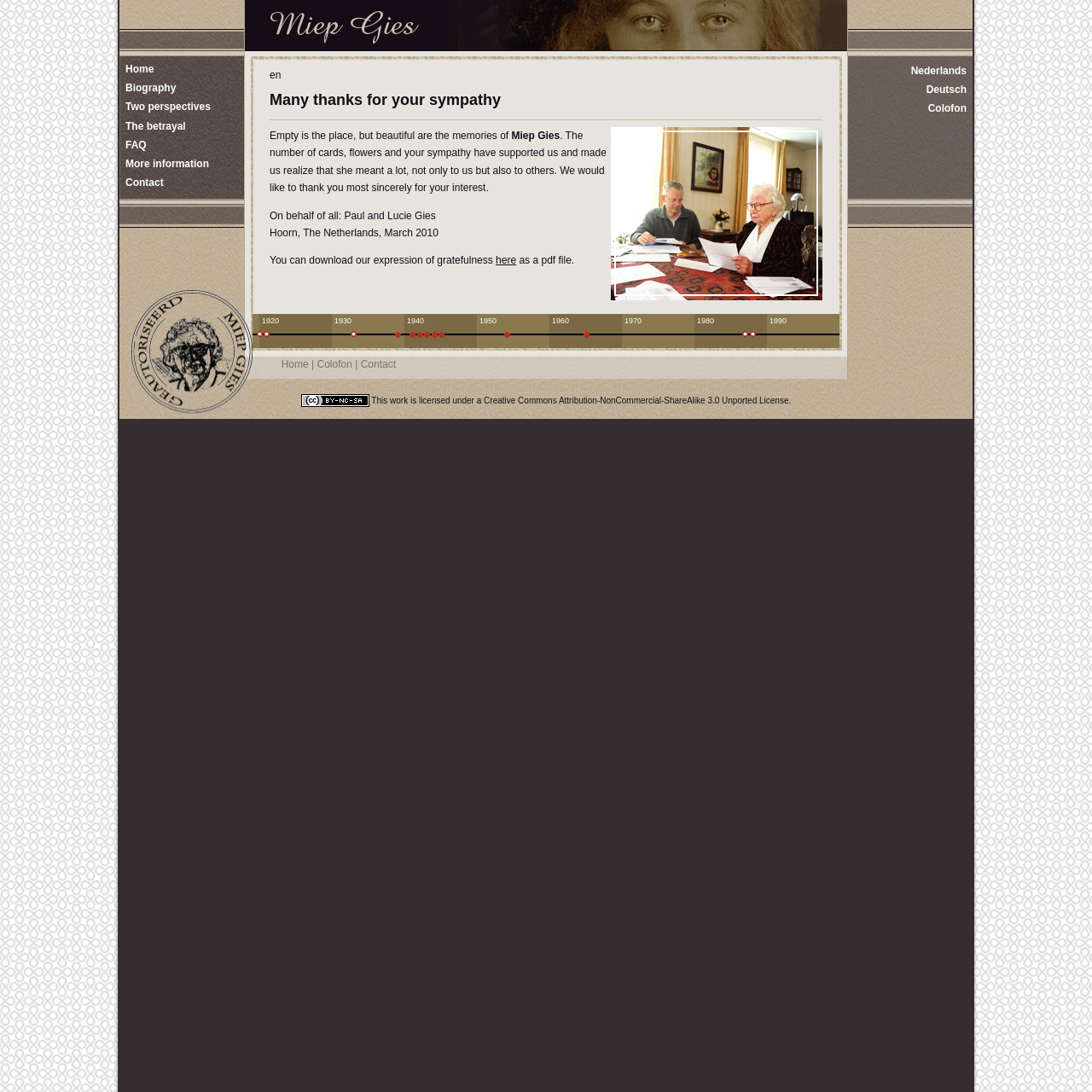What is the purpose of the link 'here'?
We need a detailed and exhaustive answer to the question. Please elaborate.

The text says 'You can download our expression of gratefulness here as a pdf file', indicating that the link 'here' is for downloading a pdf file.